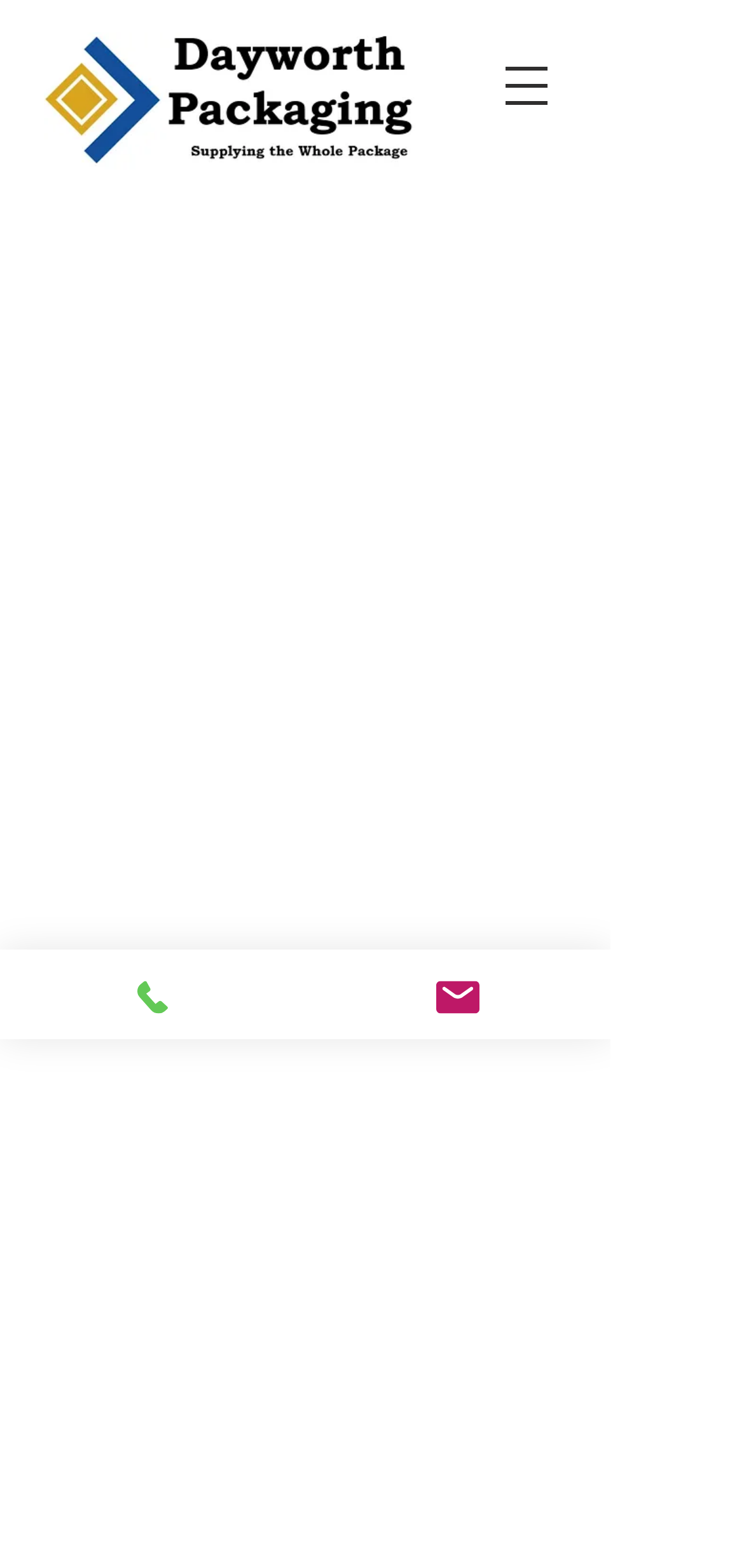What types of packaging materials does the company distribute?
Please respond to the question with a detailed and informative answer.

According to the StaticText element, the company distributes a wide variety of packaging materials, including Mailers, Void Fill, Corrugated Cartons, Polybags and Films, Filla Paper, Printed Tapes and Boxes, Labels, and Export Containers, among others.